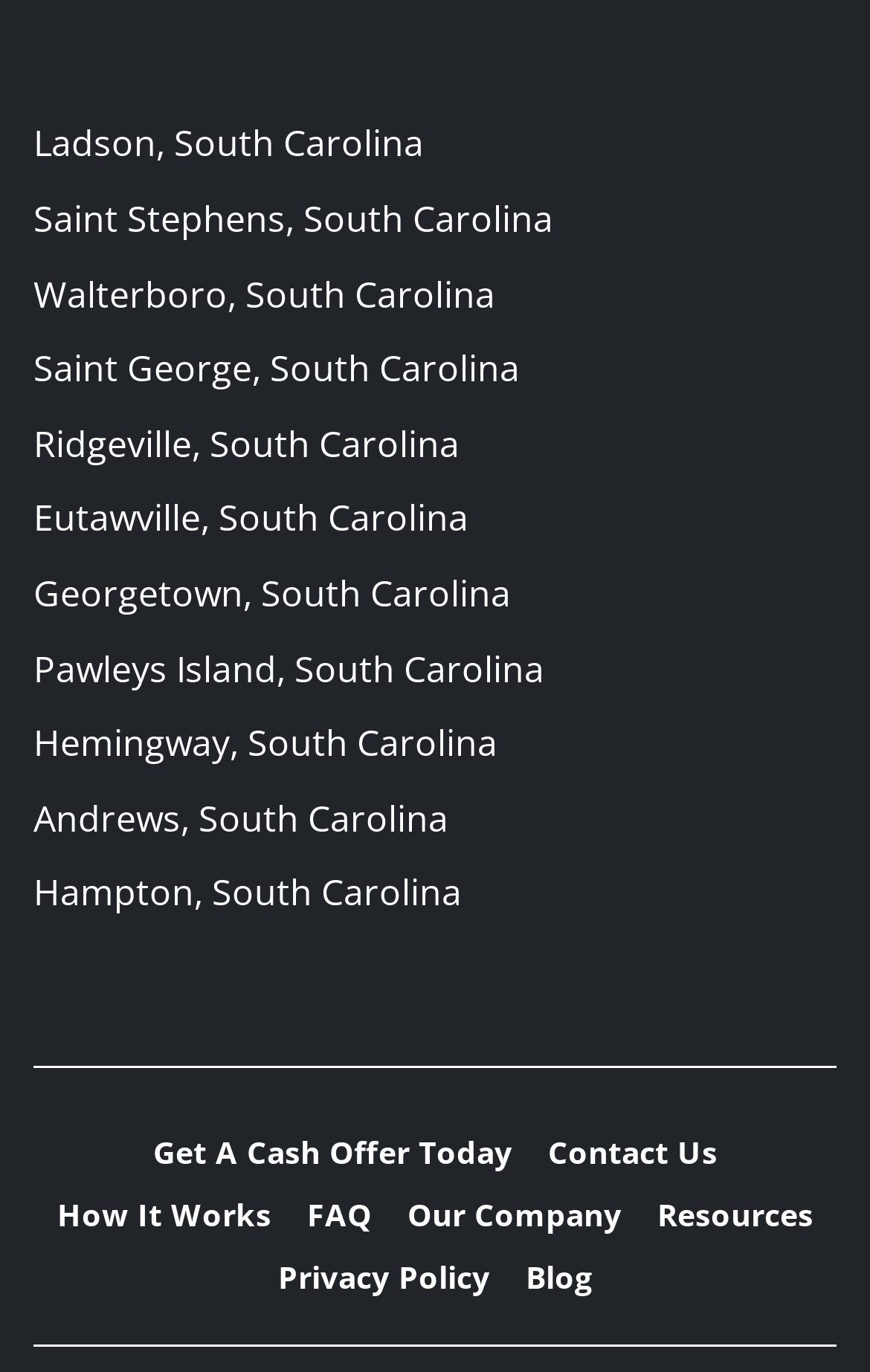Could you find the bounding box coordinates of the clickable area to complete this instruction: "Contact the company"?

[0.609, 0.817, 0.845, 0.863]